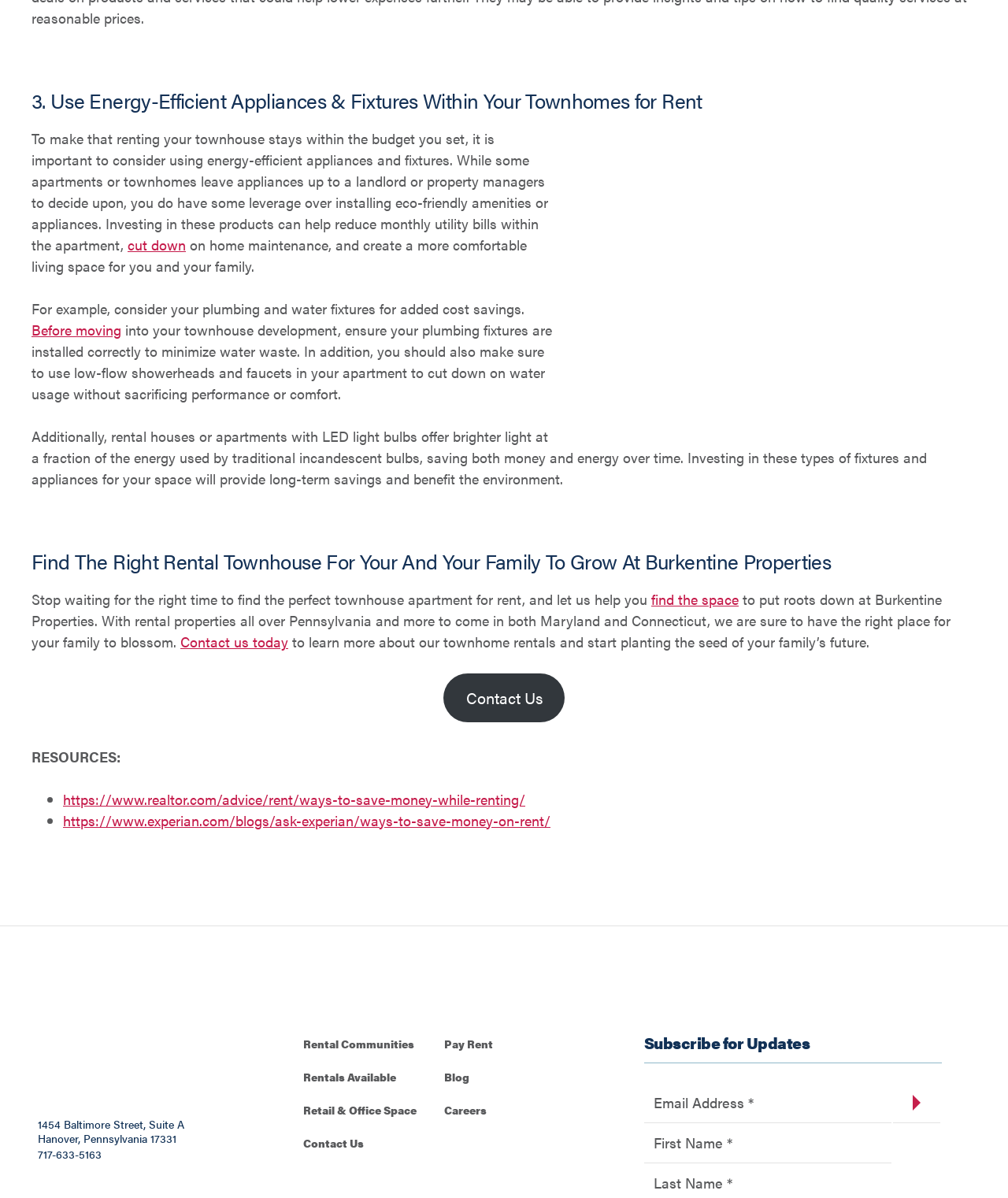Please answer the following question using a single word or phrase: 
What is the importance of using energy-efficient appliances?

Reduce monthly utility bills